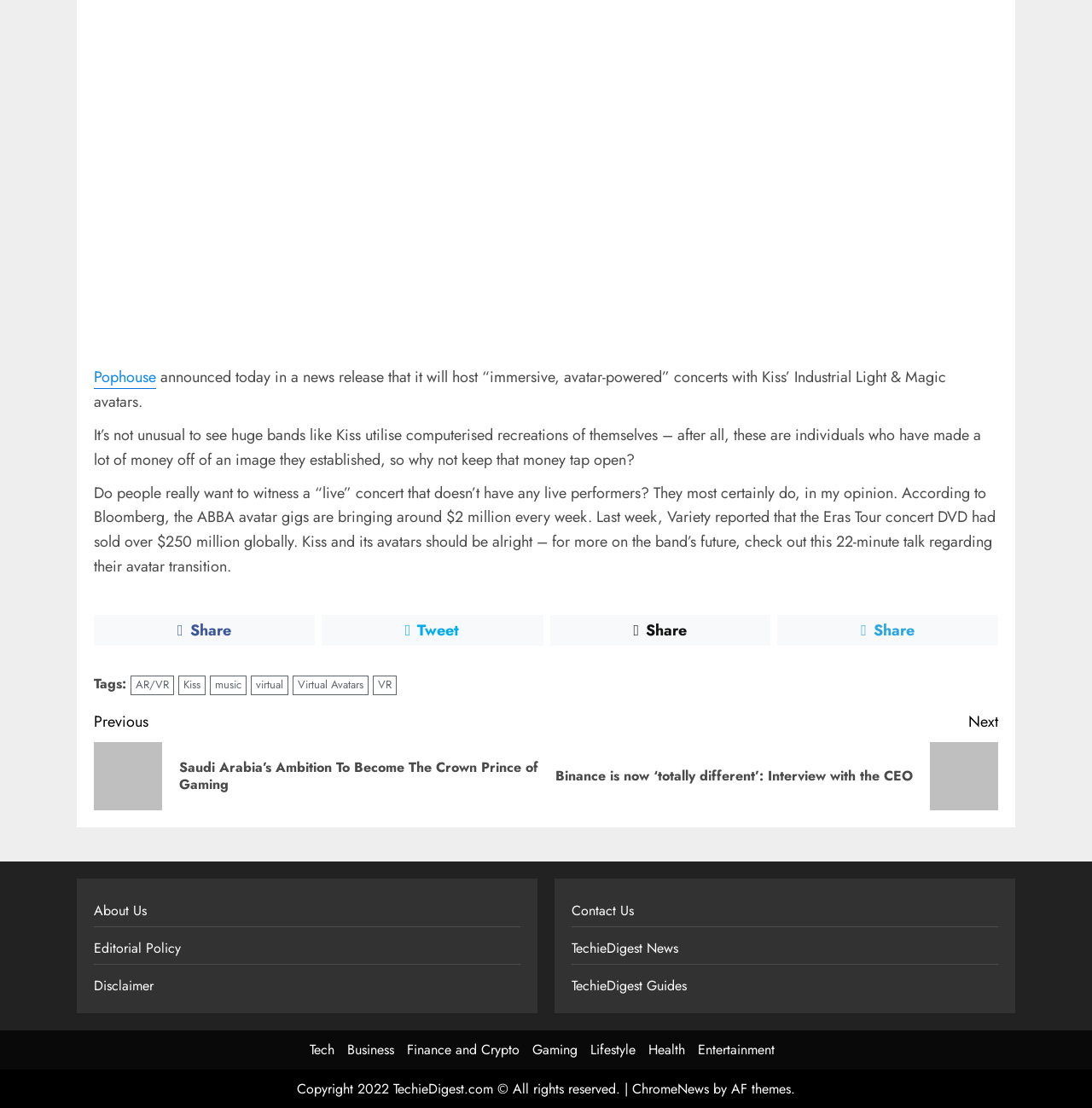Show the bounding box coordinates for the HTML element as described: "ChromeNews".

[0.579, 0.974, 0.649, 0.991]